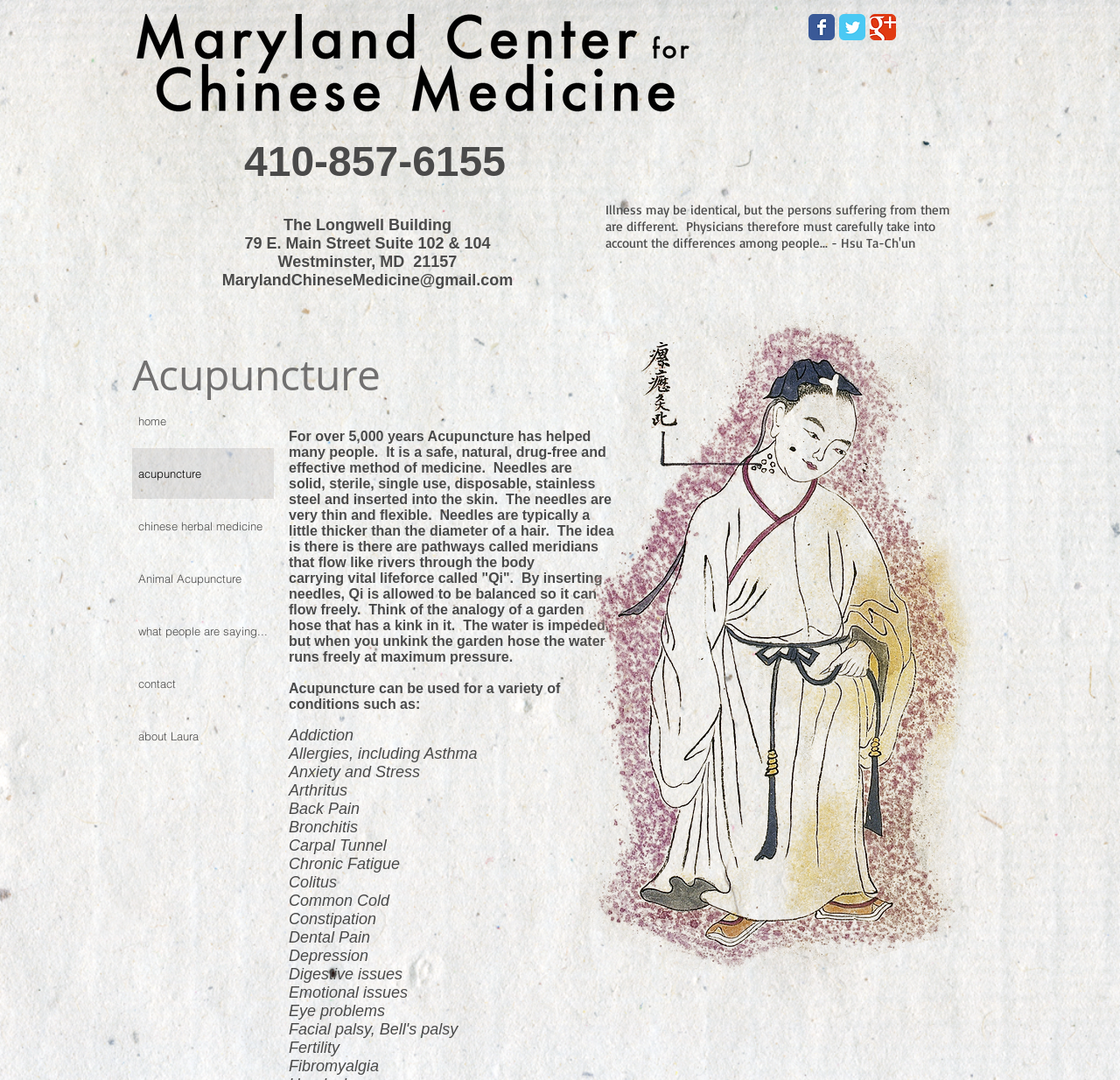Find the bounding box coordinates of the element I should click to carry out the following instruction: "Send an email to MarylandChineseMedicine@gmail.com".

[0.198, 0.251, 0.458, 0.267]